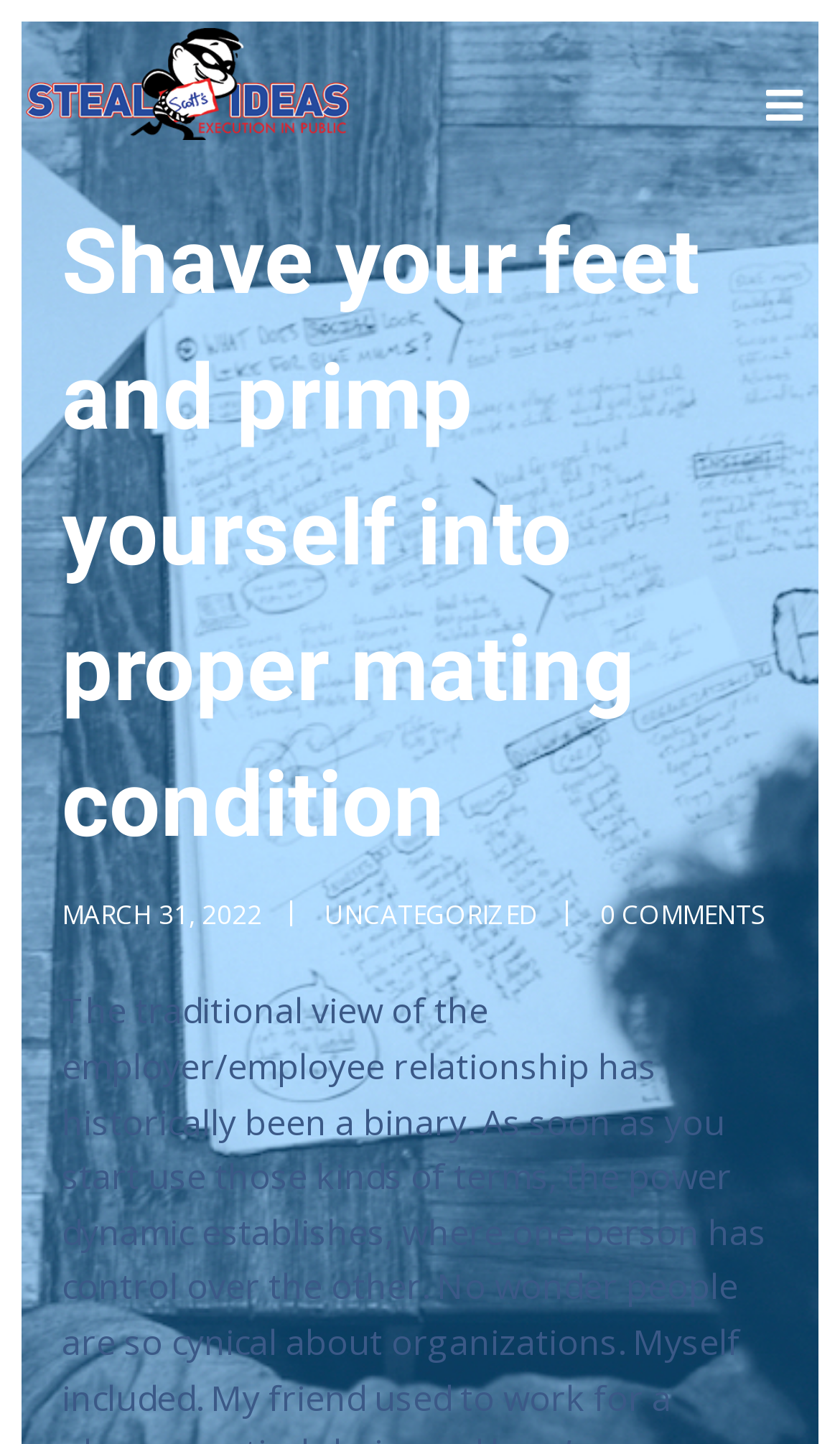Provide a brief response in the form of a single word or phrase:
What is the category of the post?

UNCATEGORIZED